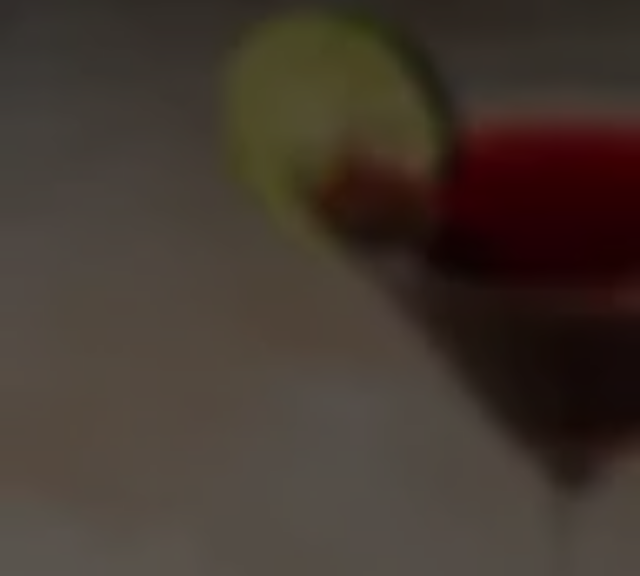Give a concise answer using one word or a phrase to the following question:
What is the purpose of the stylish decor?

To set the mood